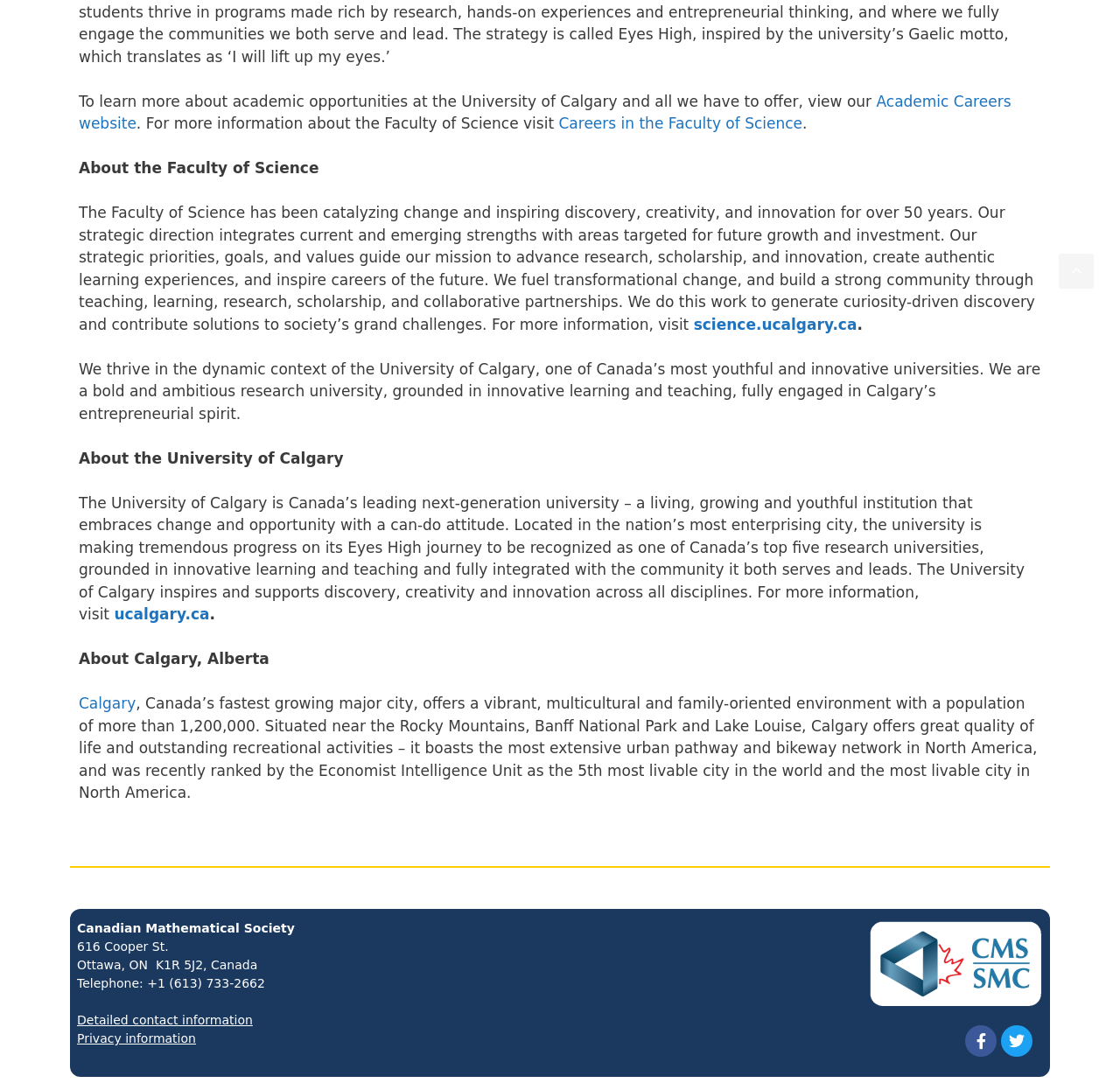Specify the bounding box coordinates of the area to click in order to execute this command: 'Get detailed contact information'. The coordinates should consist of four float numbers ranging from 0 to 1, and should be formatted as [left, top, right, bottom].

[0.069, 0.935, 0.226, 0.948]